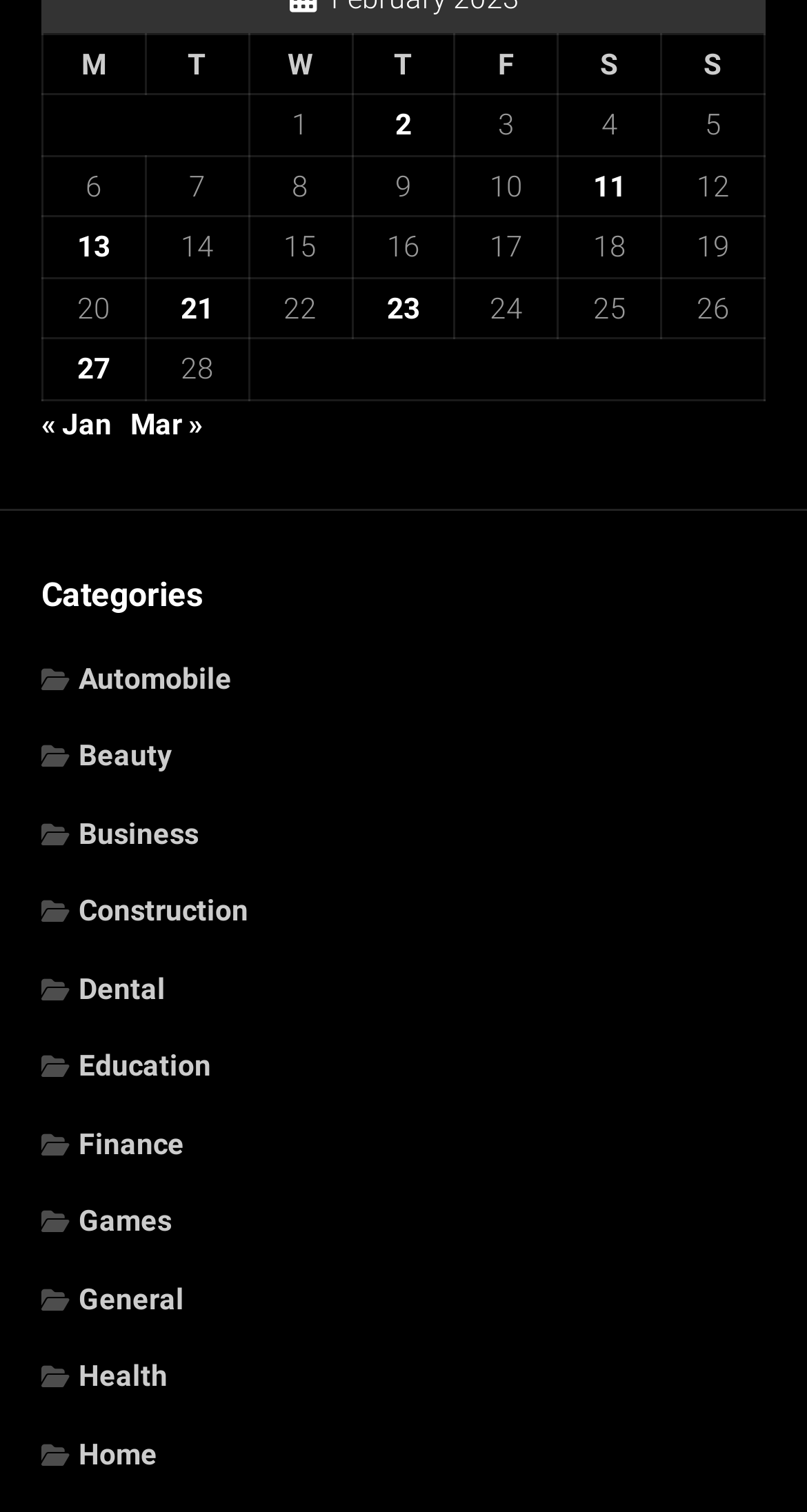How many links are there in the navigation section?
Please give a detailed and elaborate explanation in response to the question.

In the navigation section, there are two links, one for the previous month (January) and one for the next month (March), which are represented by the symbols « and » respectively.